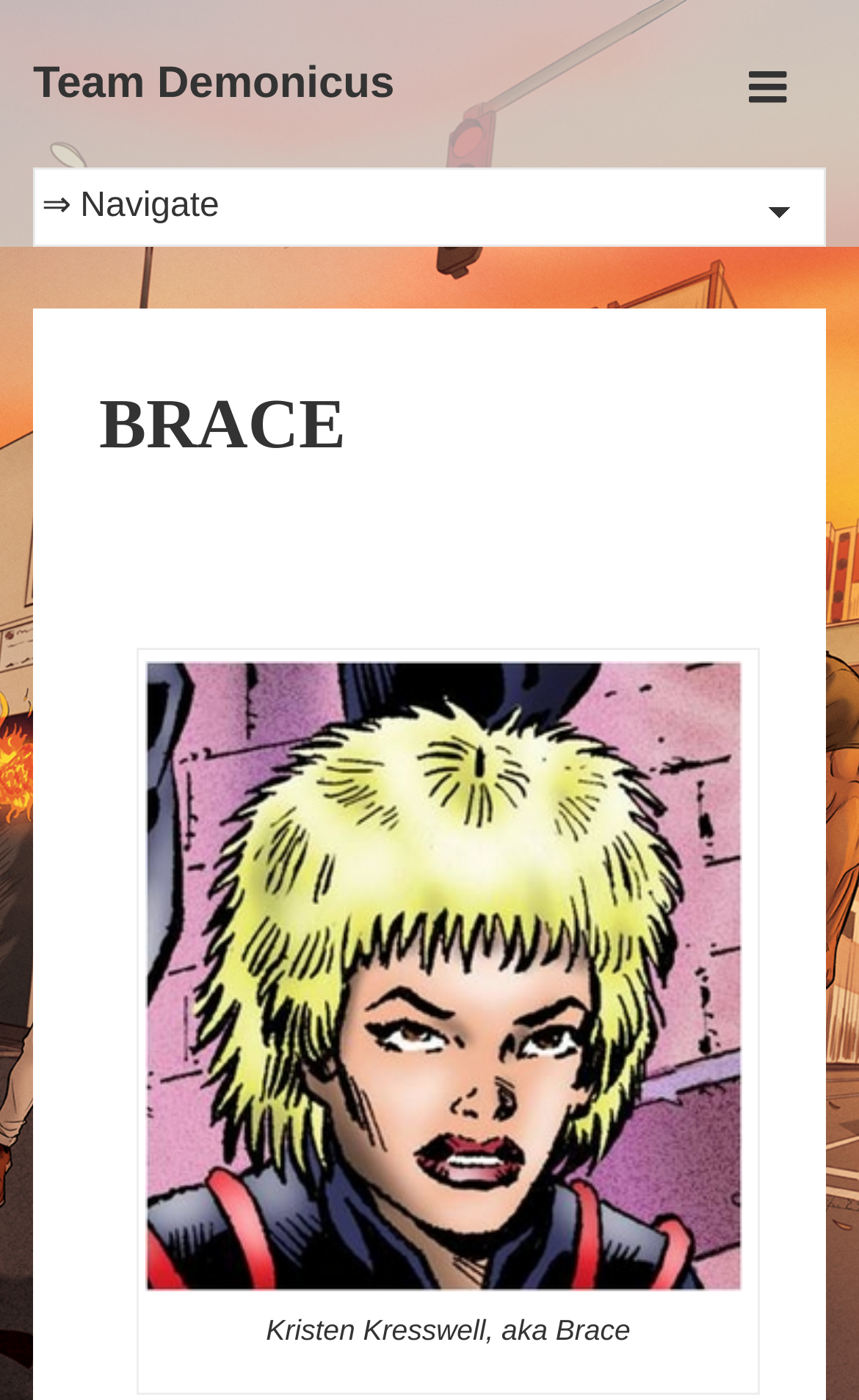Provide the bounding box coordinates for the UI element described in this sentence: "Menu". The coordinates should be four float values between 0 and 1, i.e., [left, top, right, bottom].

[0.833, 0.022, 0.956, 0.099]